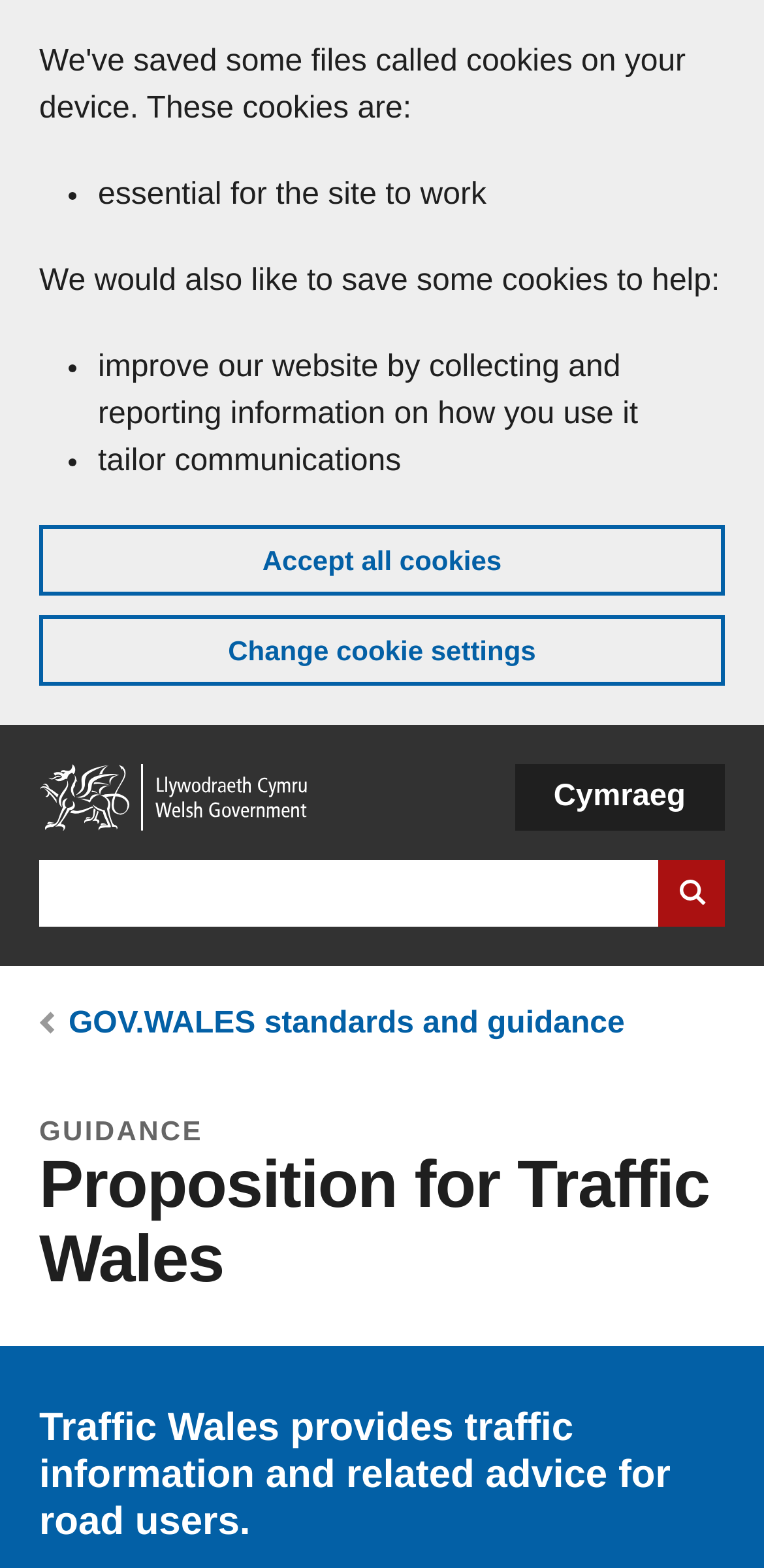Find the bounding box coordinates of the area that needs to be clicked in order to achieve the following instruction: "Switch to Welsh language". The coordinates should be specified as four float numbers between 0 and 1, i.e., [left, top, right, bottom].

[0.673, 0.487, 0.949, 0.53]